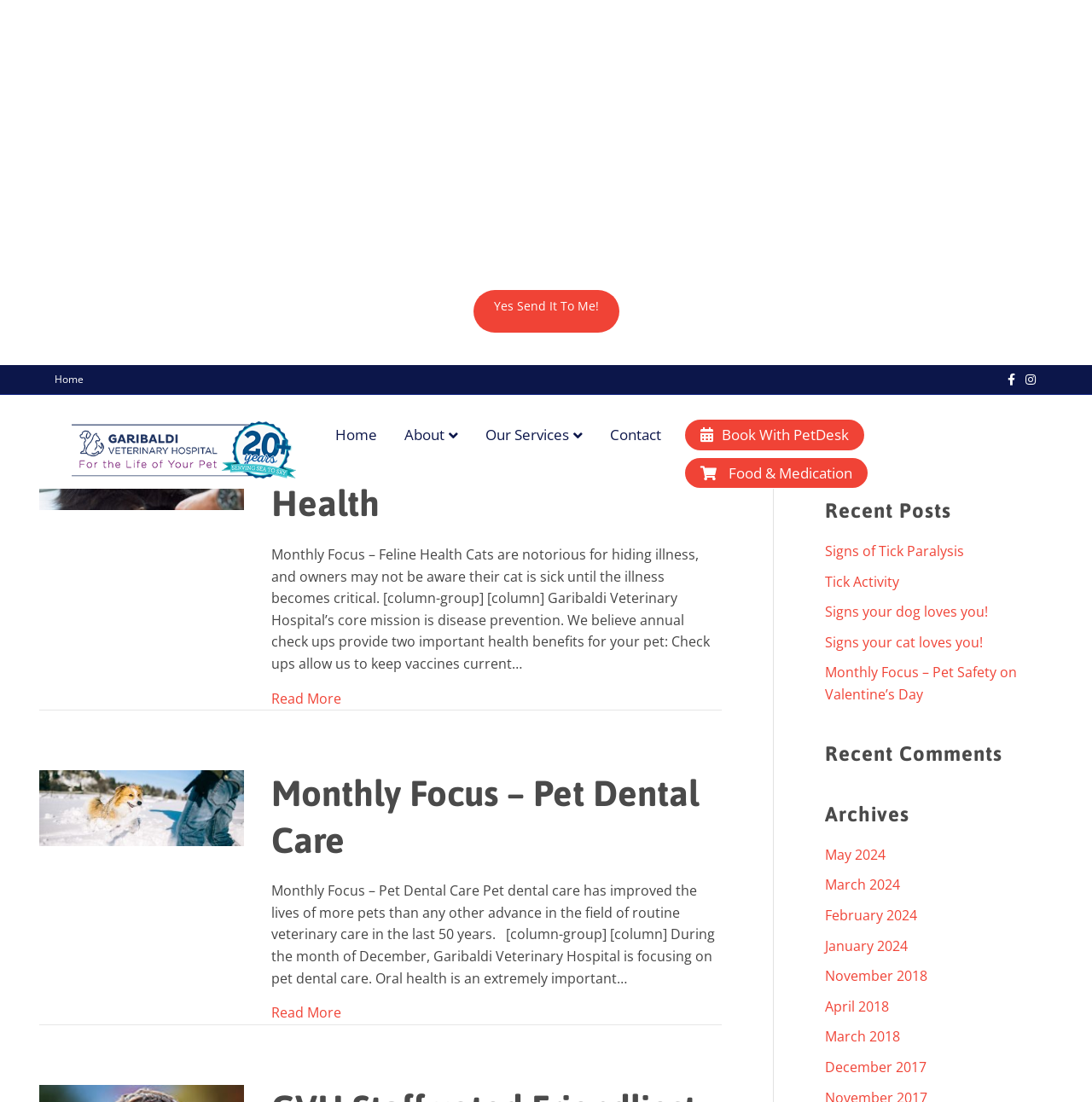Could you specify the bounding box coordinates for the clickable section to complete the following instruction: "View the post about Dr Tom Honey"?

[0.036, 0.736, 0.223, 0.753]